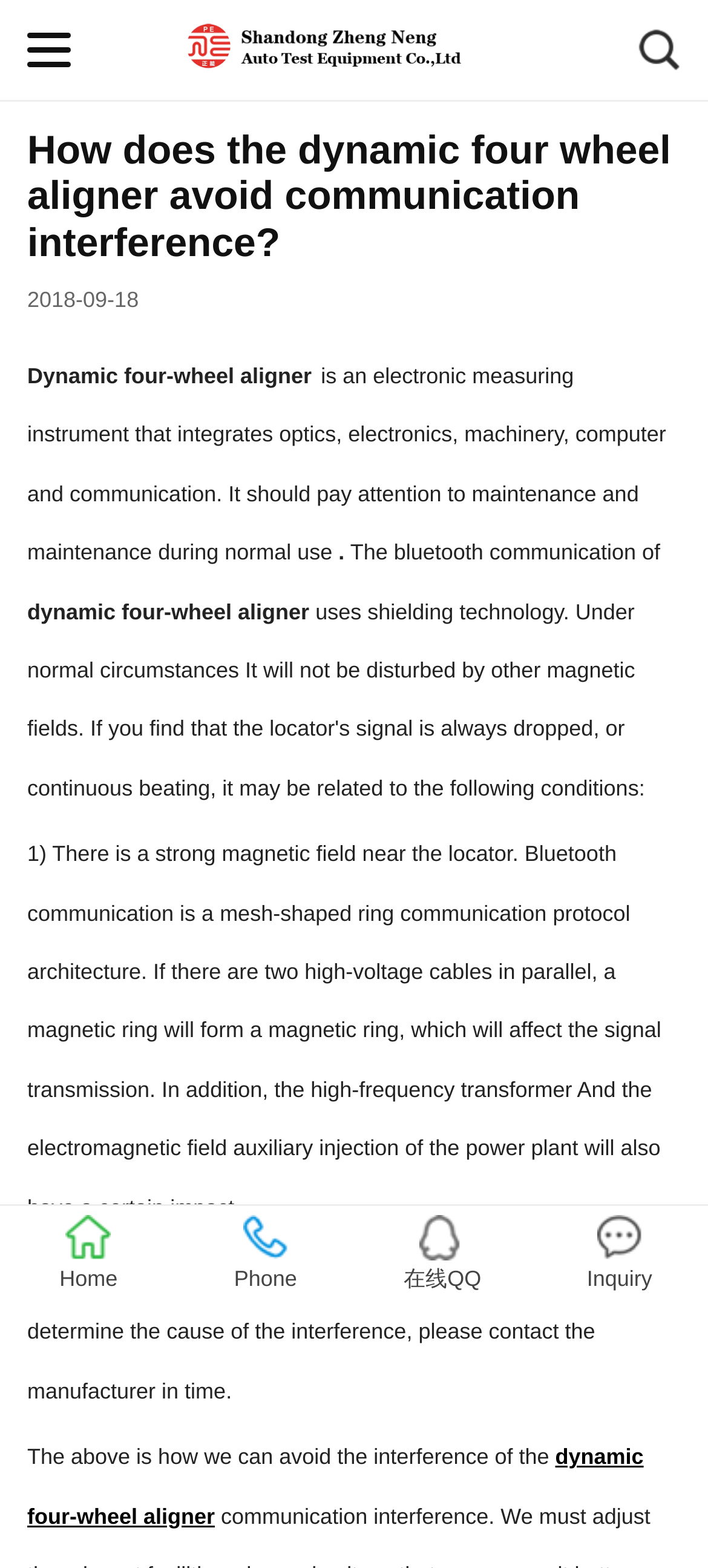Determine the bounding box for the UI element described here: "dynamic four-wheel aligner".

[0.038, 0.921, 0.909, 0.975]